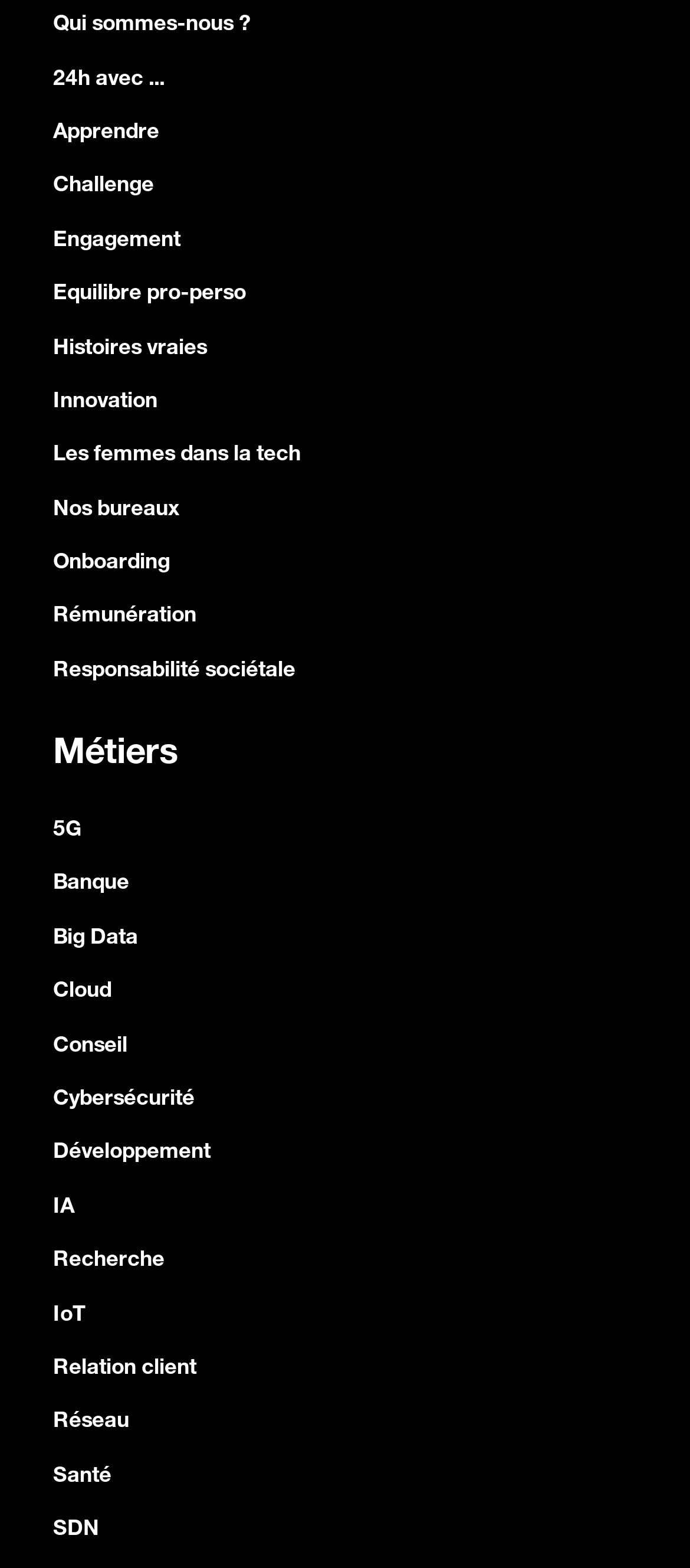Locate the bounding box coordinates of the element that should be clicked to fulfill the instruction: "Learn about 'Cybersécurité'".

[0.077, 0.683, 0.923, 0.715]